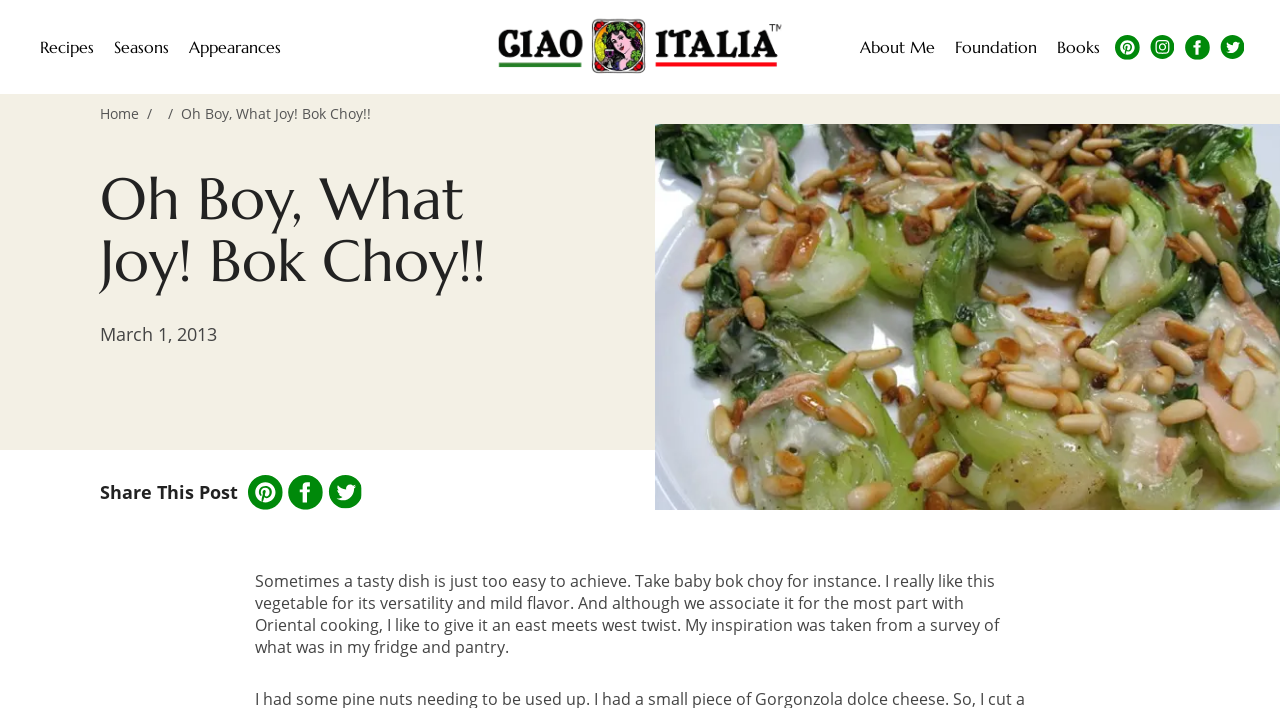Determine the bounding box coordinates for the area that should be clicked to carry out the following instruction: "Share this post on Facebook".

[0.225, 0.67, 0.252, 0.72]